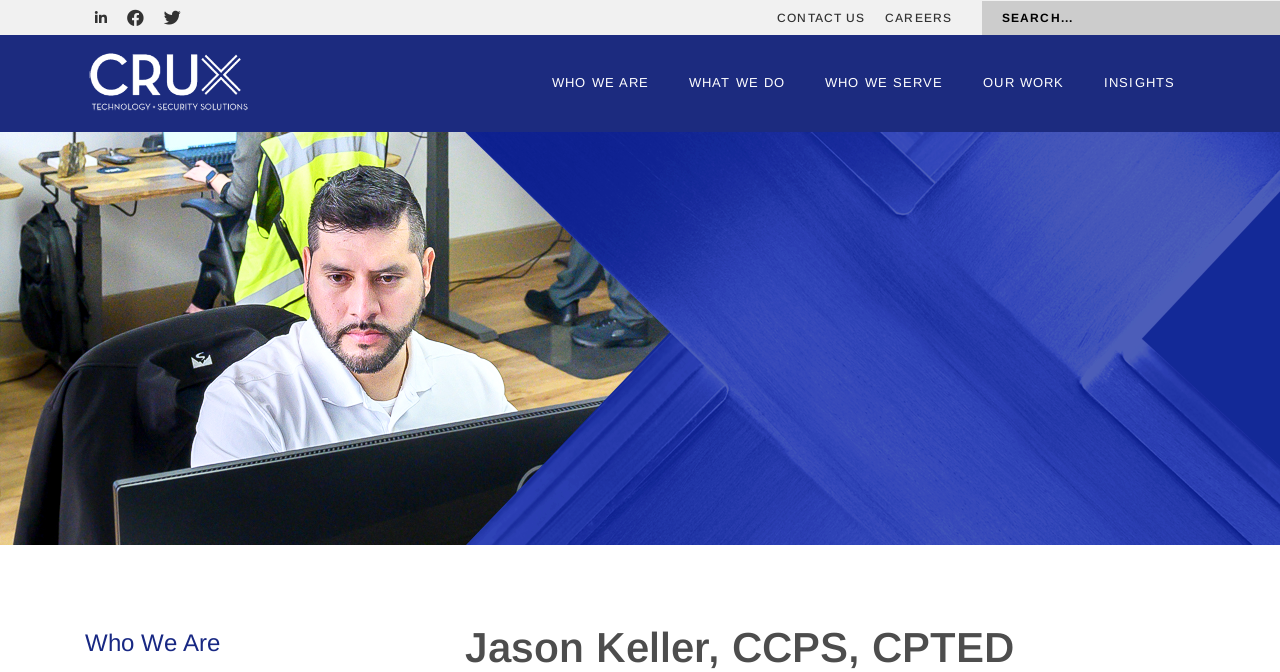Please reply to the following question with a single word or a short phrase:
How can users contact the company?

Through the CONTACT US link